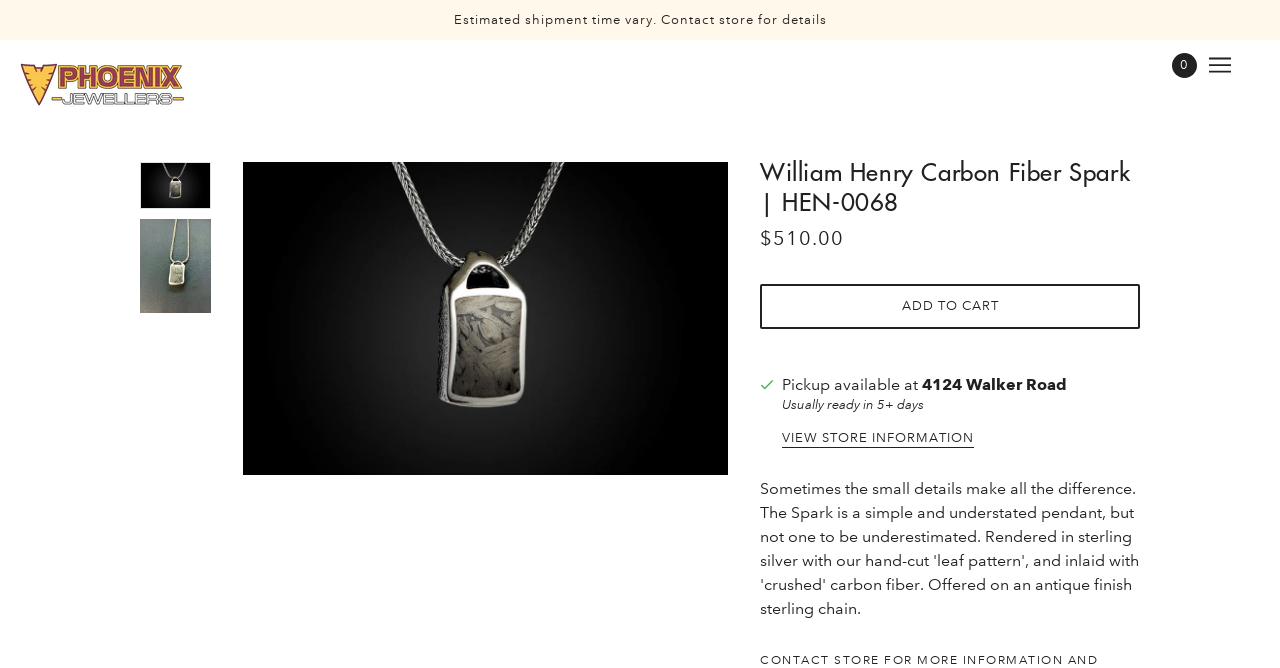From the element description 0, predict the bounding box coordinates of the UI element. The coordinates must be specified in the format (top-left x, top-left y, bottom-right x, bottom-right y) and should be within the 0 to 1 range.

[0.916, 0.079, 0.935, 0.116]